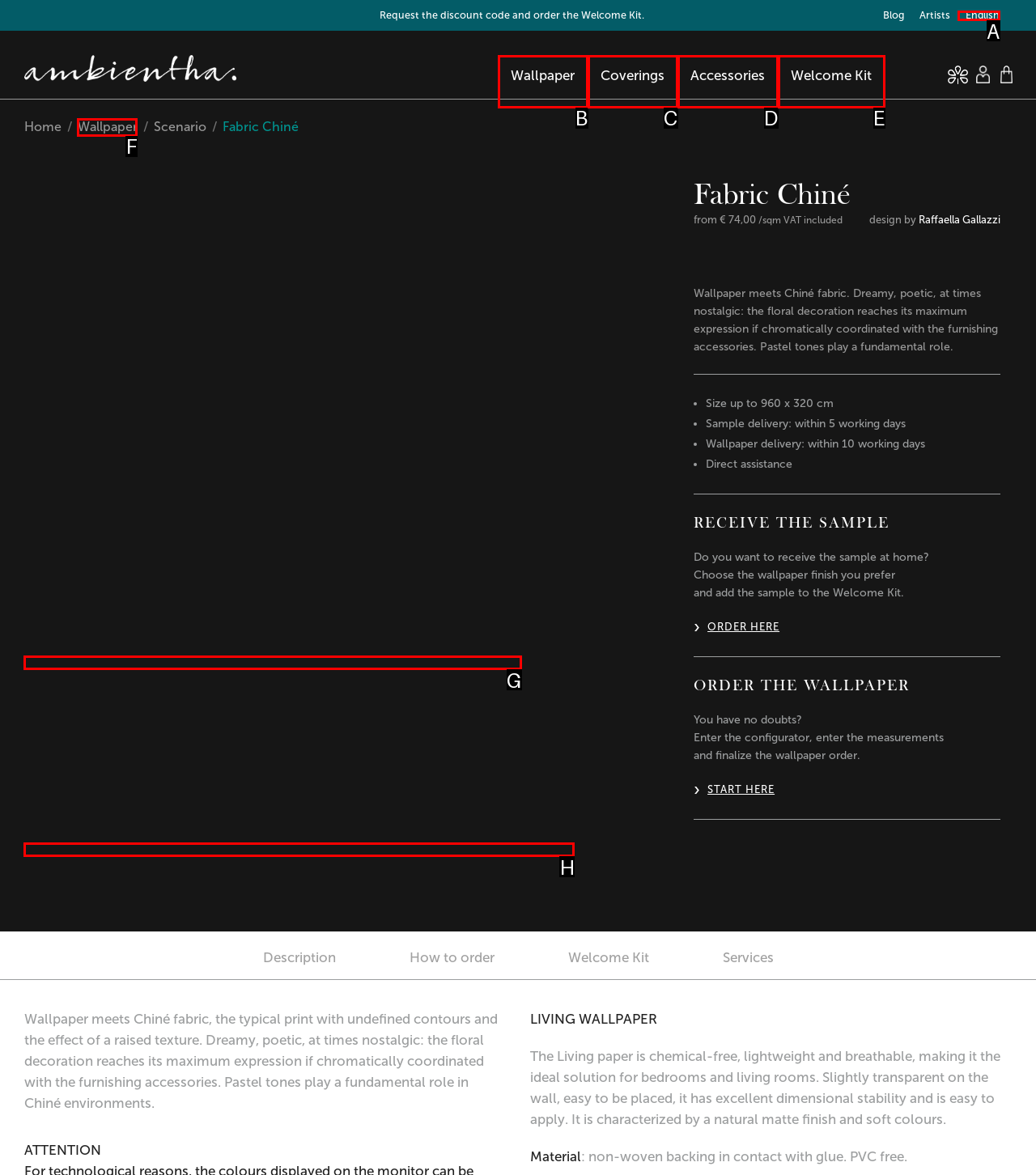Using the element description: Welcome Kit, select the HTML element that matches best. Answer with the letter of your choice.

E